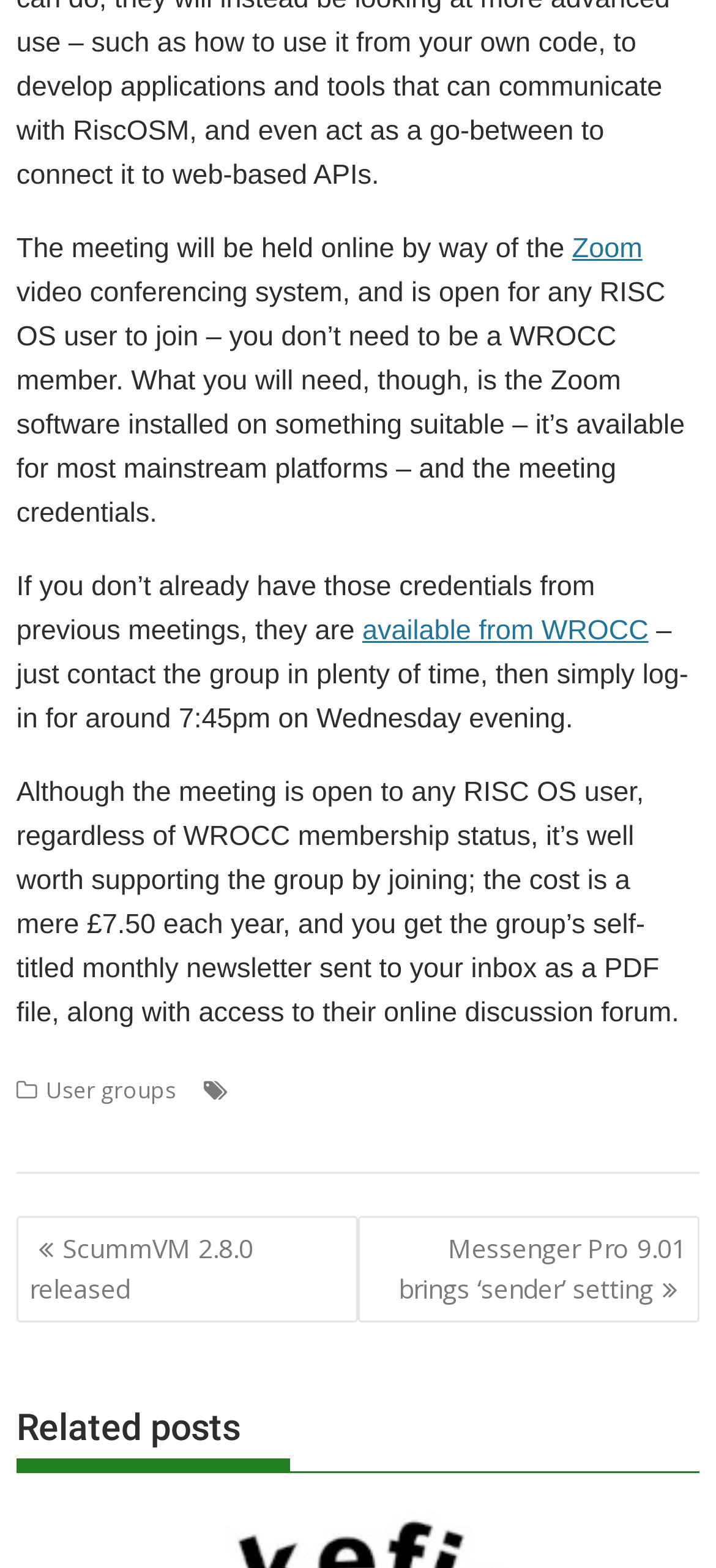Identify the bounding box coordinates of the clickable region to carry out the given instruction: "Check the date of the workshop".

None